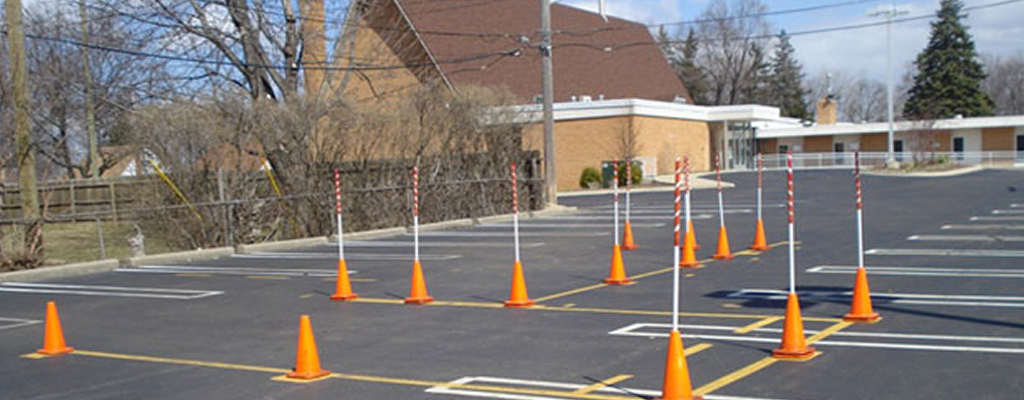What is emphasized in the driver's education practice?
Please answer the question with a single word or phrase, referencing the image.

Safety and precision